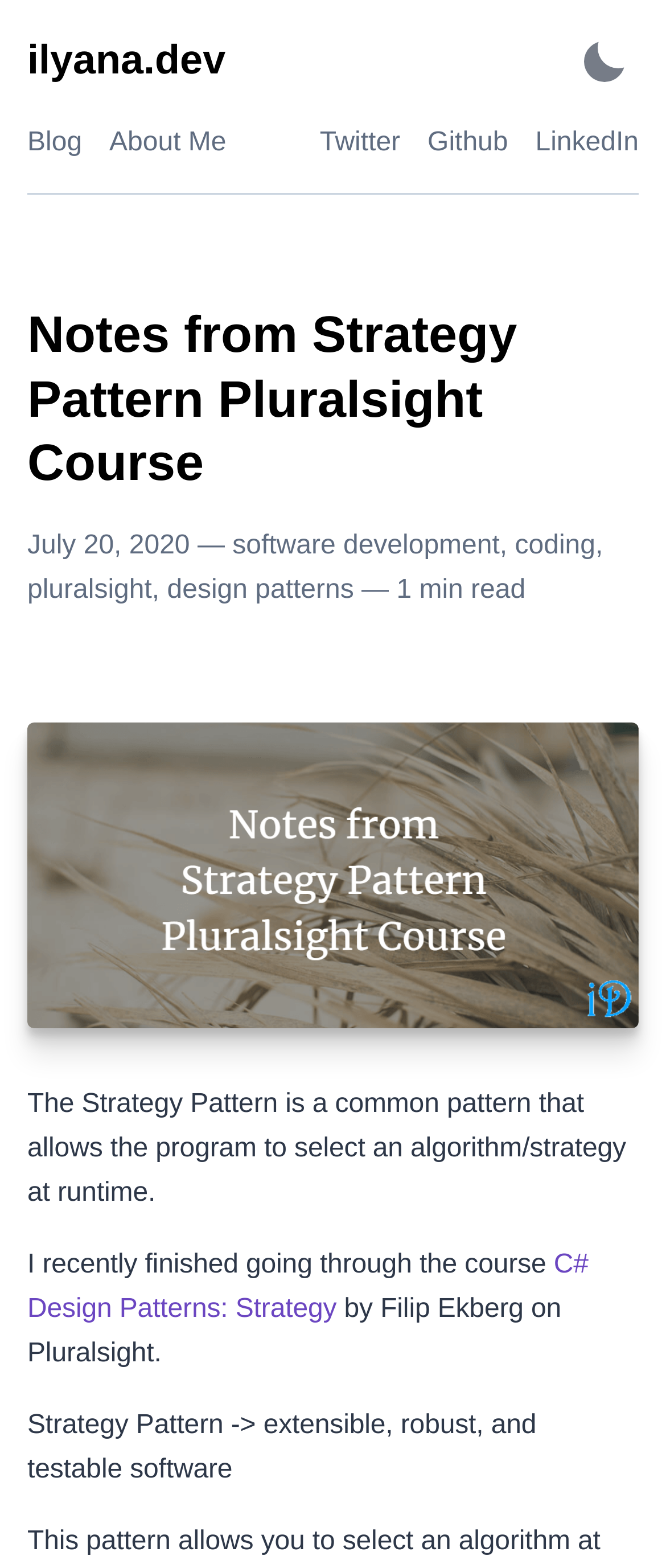Identify the bounding box of the HTML element described here: "Blog". Provide the coordinates as four float numbers between 0 and 1: [left, top, right, bottom].

[0.041, 0.082, 0.123, 0.1]